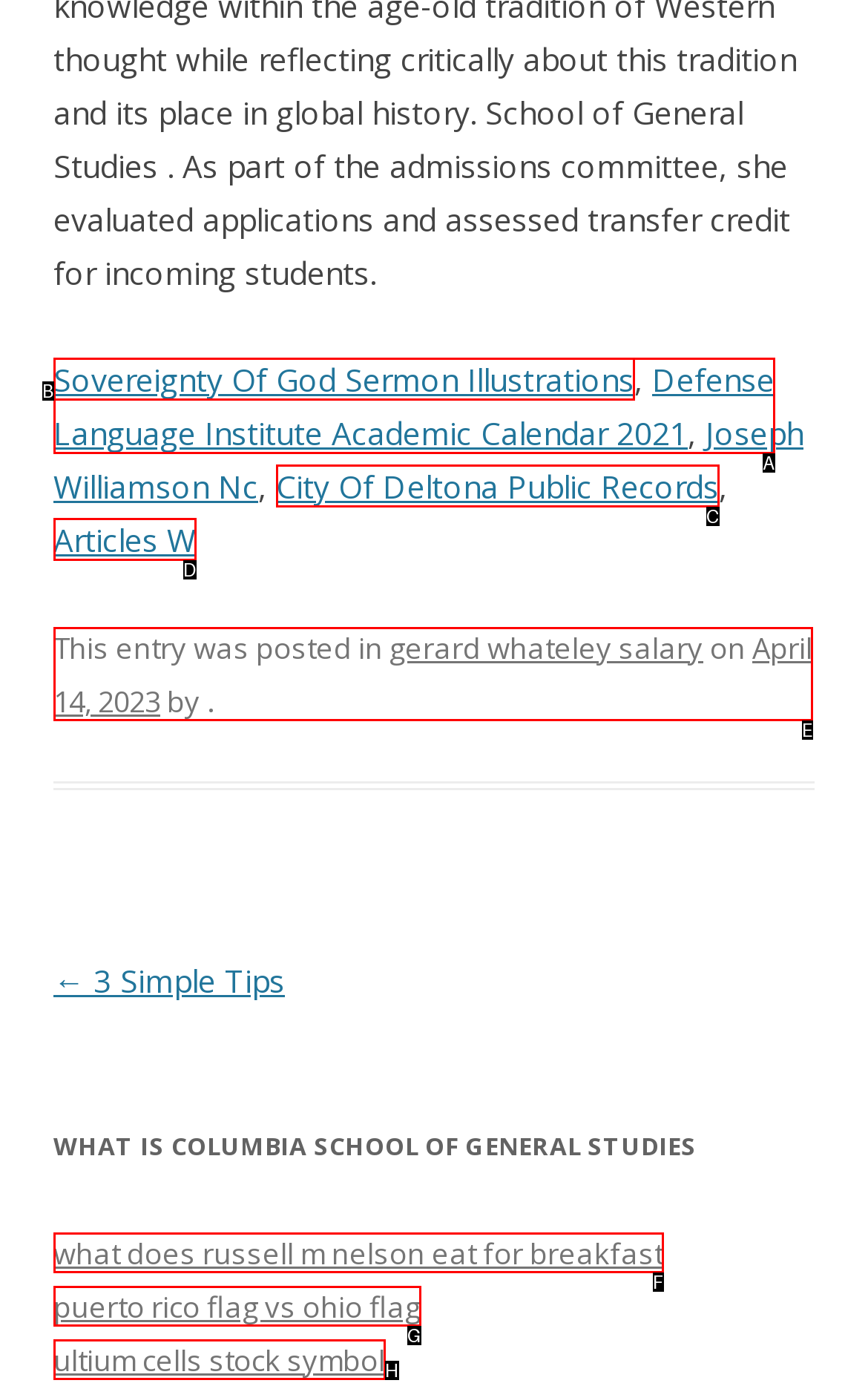Choose the option that best matches the description: City Of Deltona Public Records
Indicate the letter of the matching option directly.

C